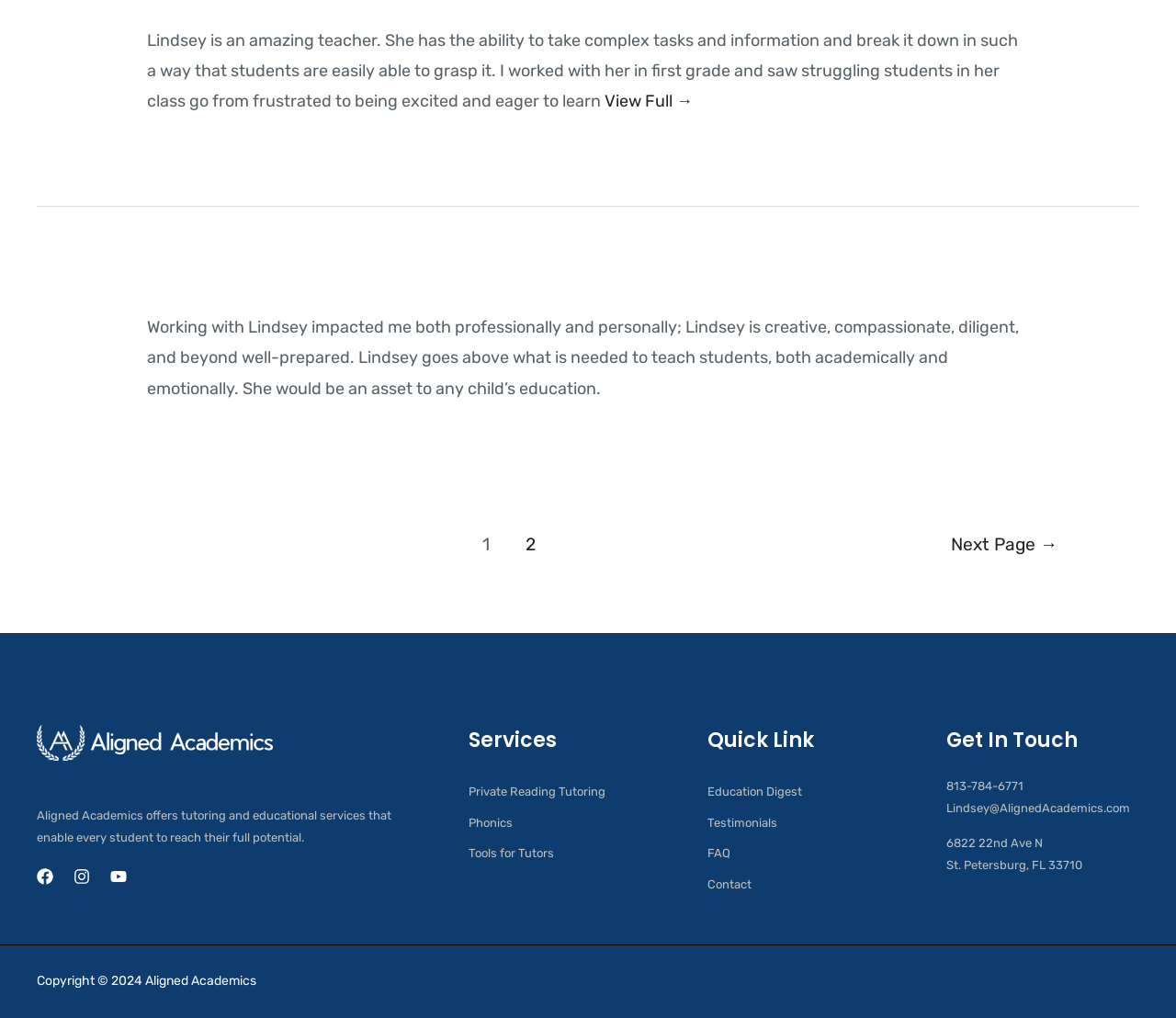What social media platforms does Aligned Academics have?
We need a detailed and exhaustive answer to the question. Please elaborate.

In the footer section, there are links to 'Facebook', 'Instagram', and 'YouTube', indicating that Aligned Academics has presence on these social media platforms.